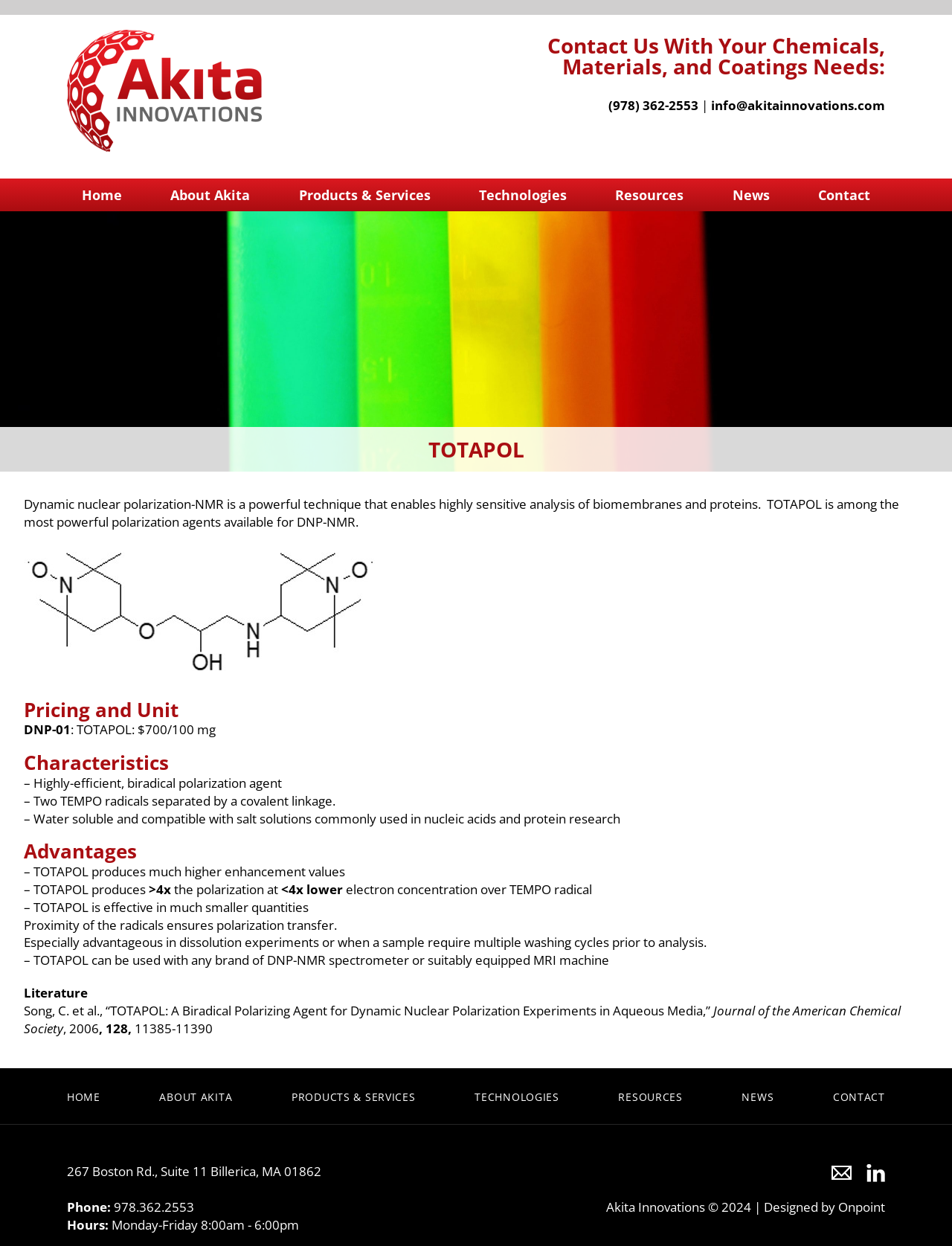What are the advantages of TOTAPOL?
Using the picture, provide a one-word or short phrase answer.

Higher enhancement values, effective in smaller quantities